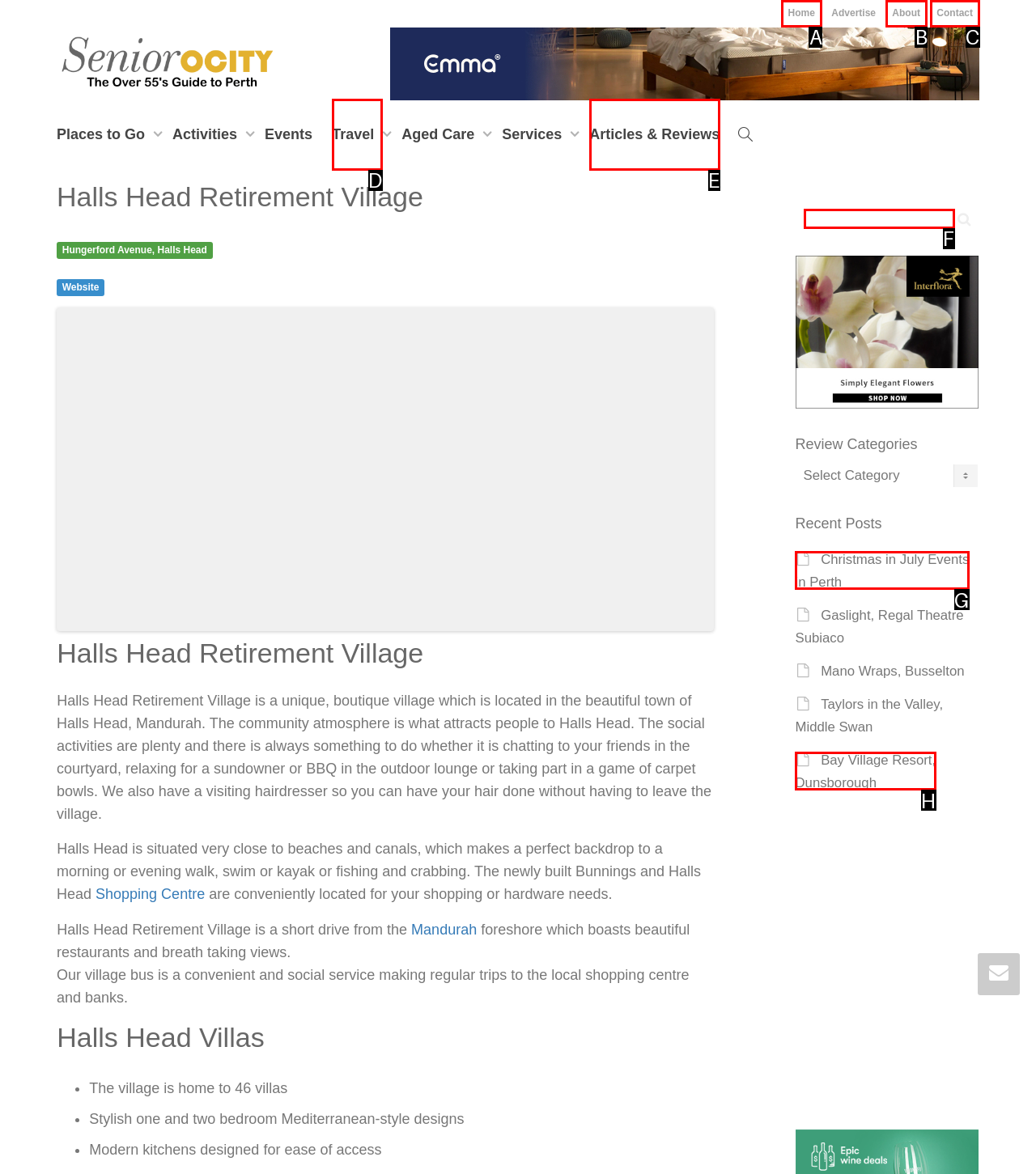From the provided options, pick the HTML element that matches the description: Articles & Reviews. Respond with the letter corresponding to your choice.

E